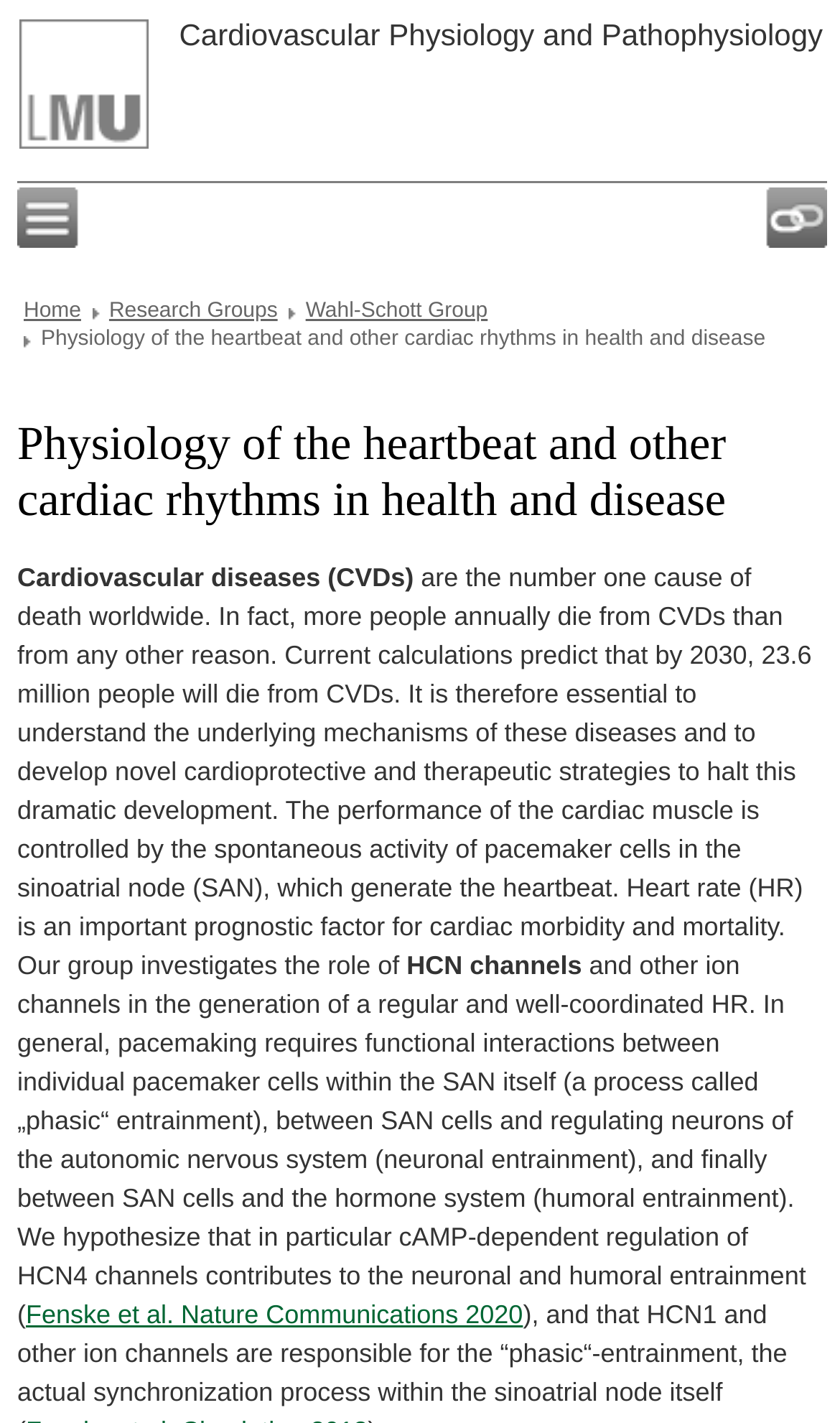Please analyze the image and give a detailed answer to the question:
What is the predicted number of deaths from CVDs by 2030?

According to the webpage, current calculations predict that by 2030, 23.6 million people will die from Cardiovascular diseases (CVDs), as stated in the text 'Current calculations predict that by 2030, 23.6 million people will die from CVDs'.